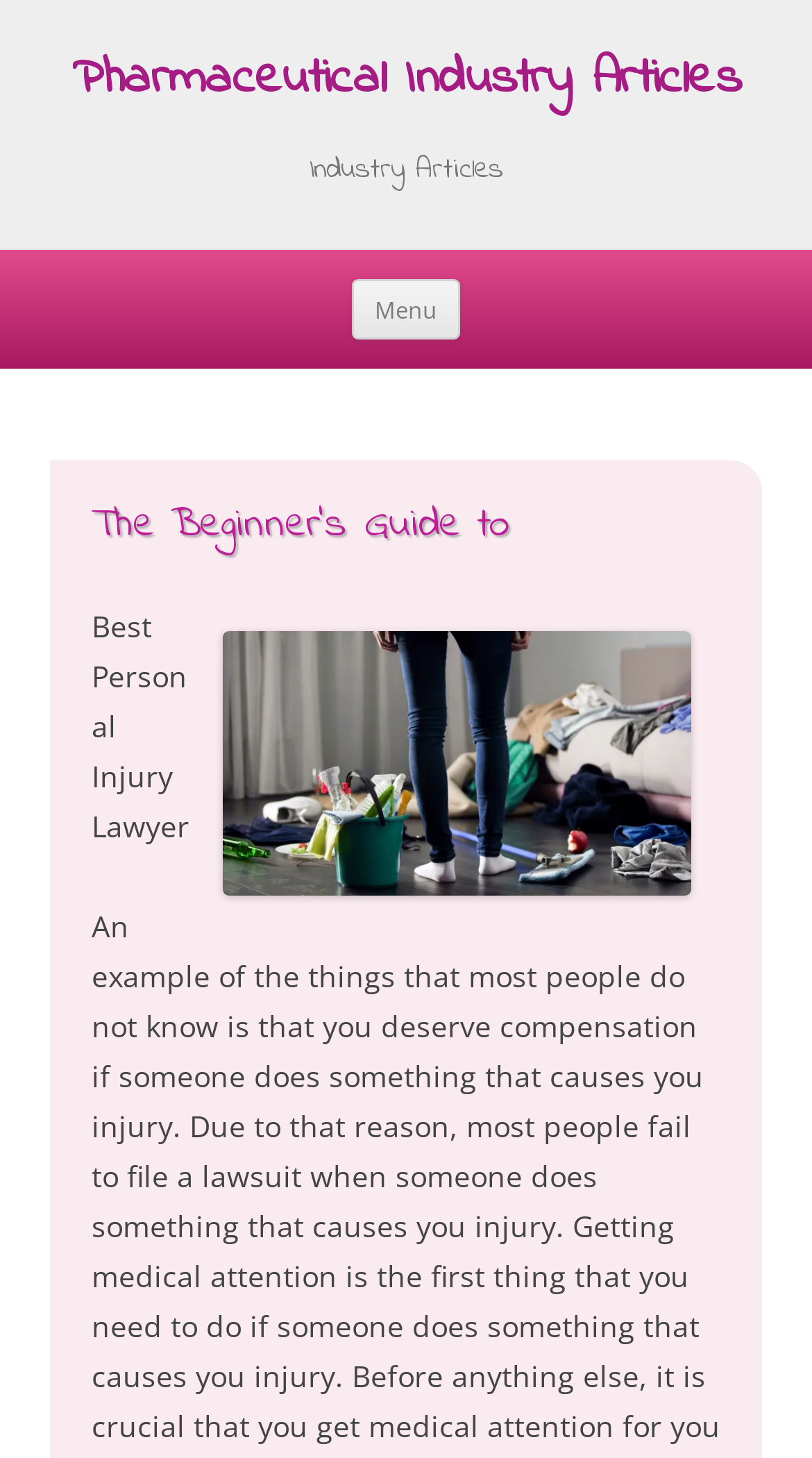Answer this question in one word or a short phrase: What is the text to the right of the image?

Best Personal Injury Lawyer